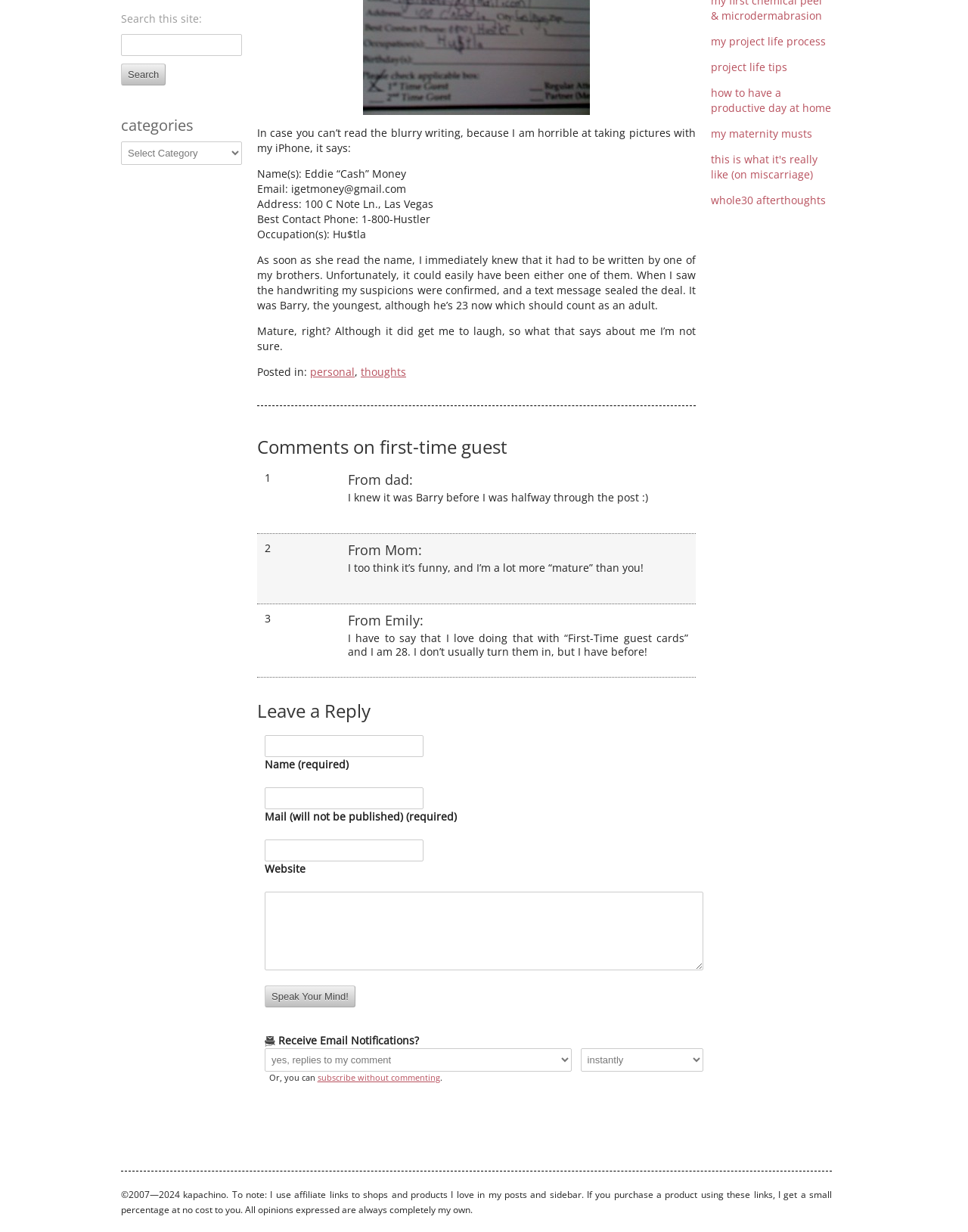Specify the bounding box coordinates (top-left x, top-left y, bottom-right x, bottom-right y) of the UI element in the screenshot that matches this description: my project life process

[0.734, 0.027, 0.853, 0.039]